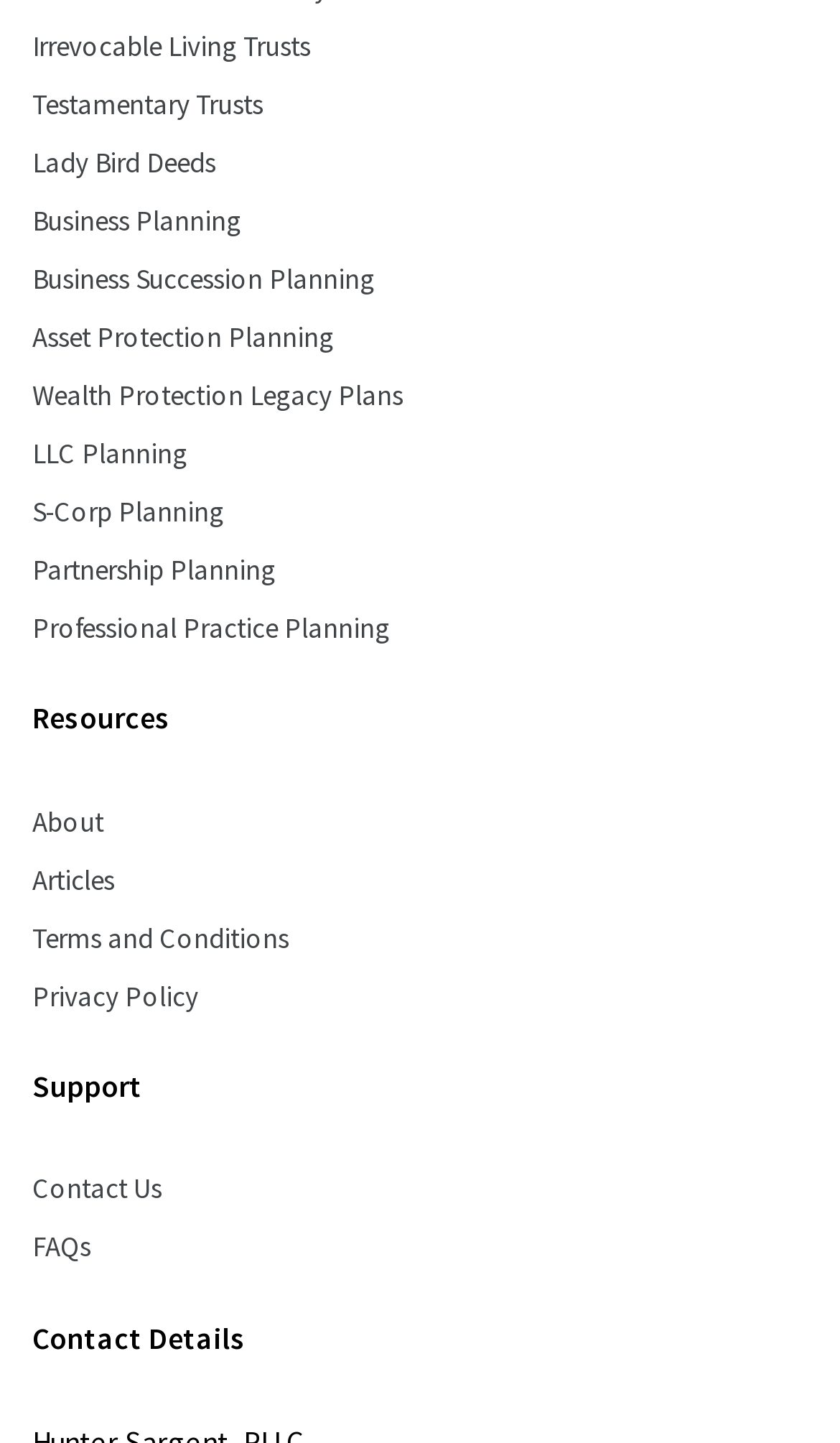Please locate the bounding box coordinates for the element that should be clicked to achieve the following instruction: "Learn about Irrevocable Living Trusts". Ensure the coordinates are given as four float numbers between 0 and 1, i.e., [left, top, right, bottom].

[0.038, 0.019, 0.369, 0.045]